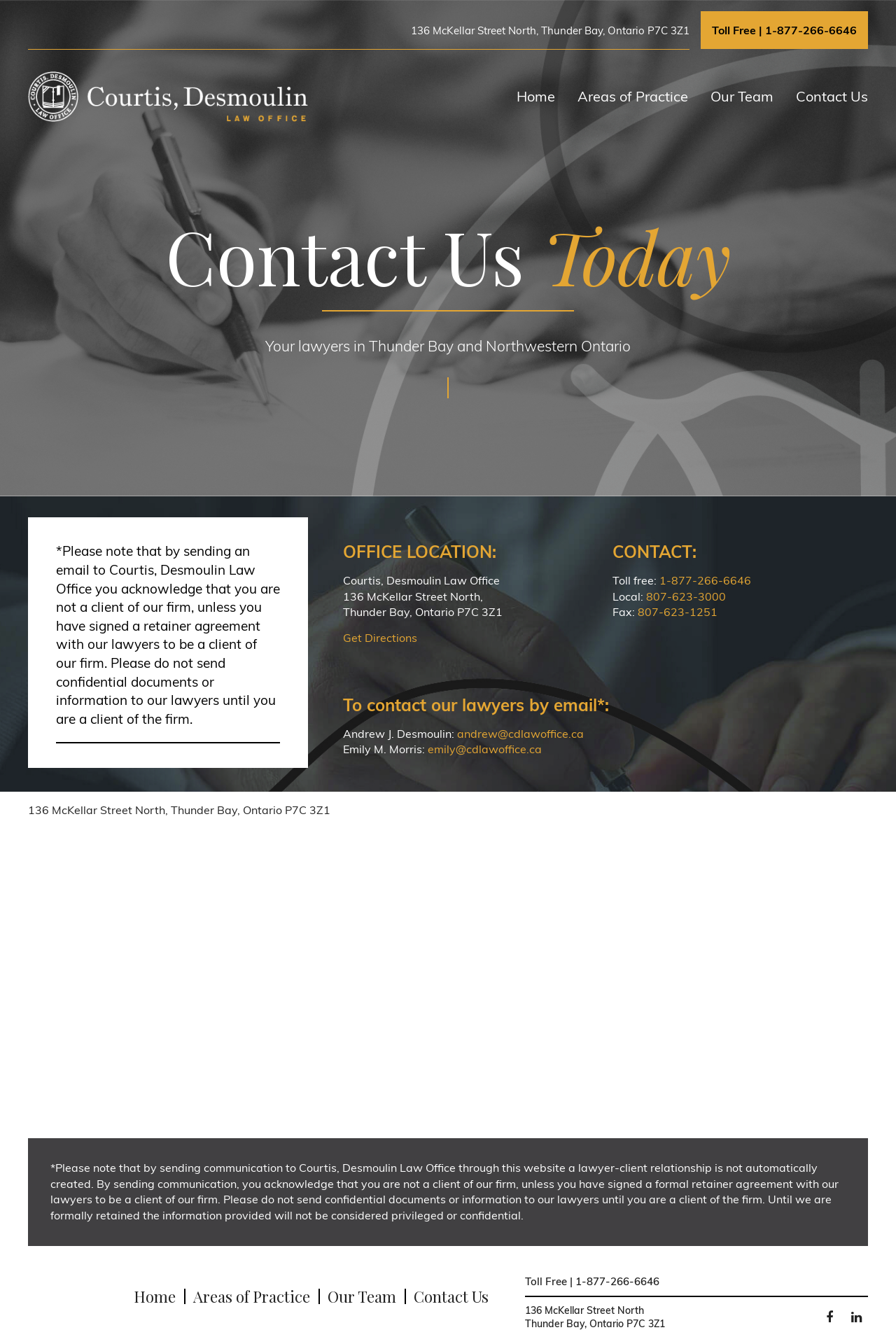Provide a brief response in the form of a single word or phrase:
Who are the lawyers that can be contacted by email?

Andrew J. Desmoulin and Emily M. Morris